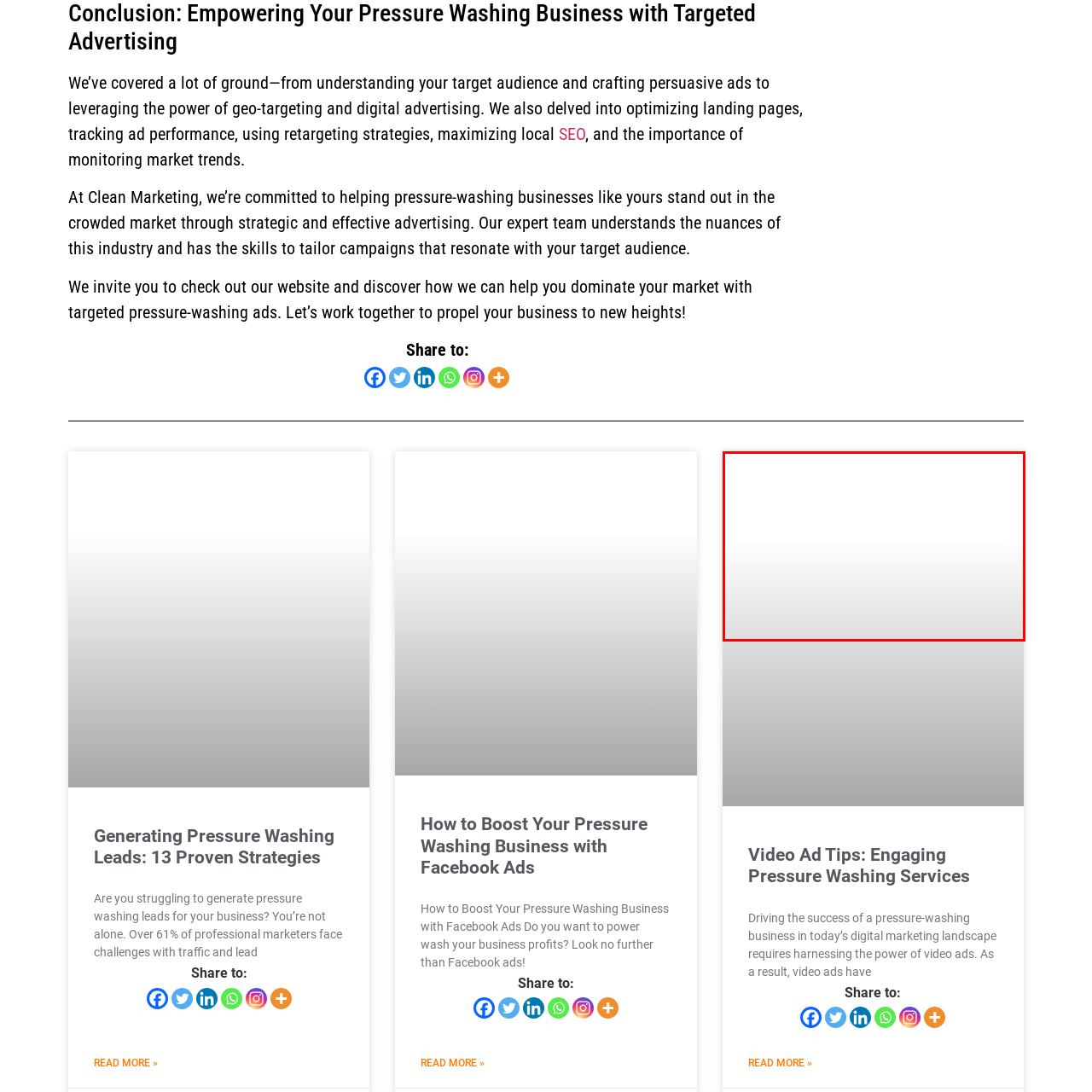Observe the image framed by the red bounding box and present a detailed answer to the following question, relying on the visual data provided: What is the intended context of the image?

The image is likely intended to accompany content related to effective digital advertising strategies for pressure washing businesses, specifically focusing on video ads, as indicated by the clean and professional aesthetic.